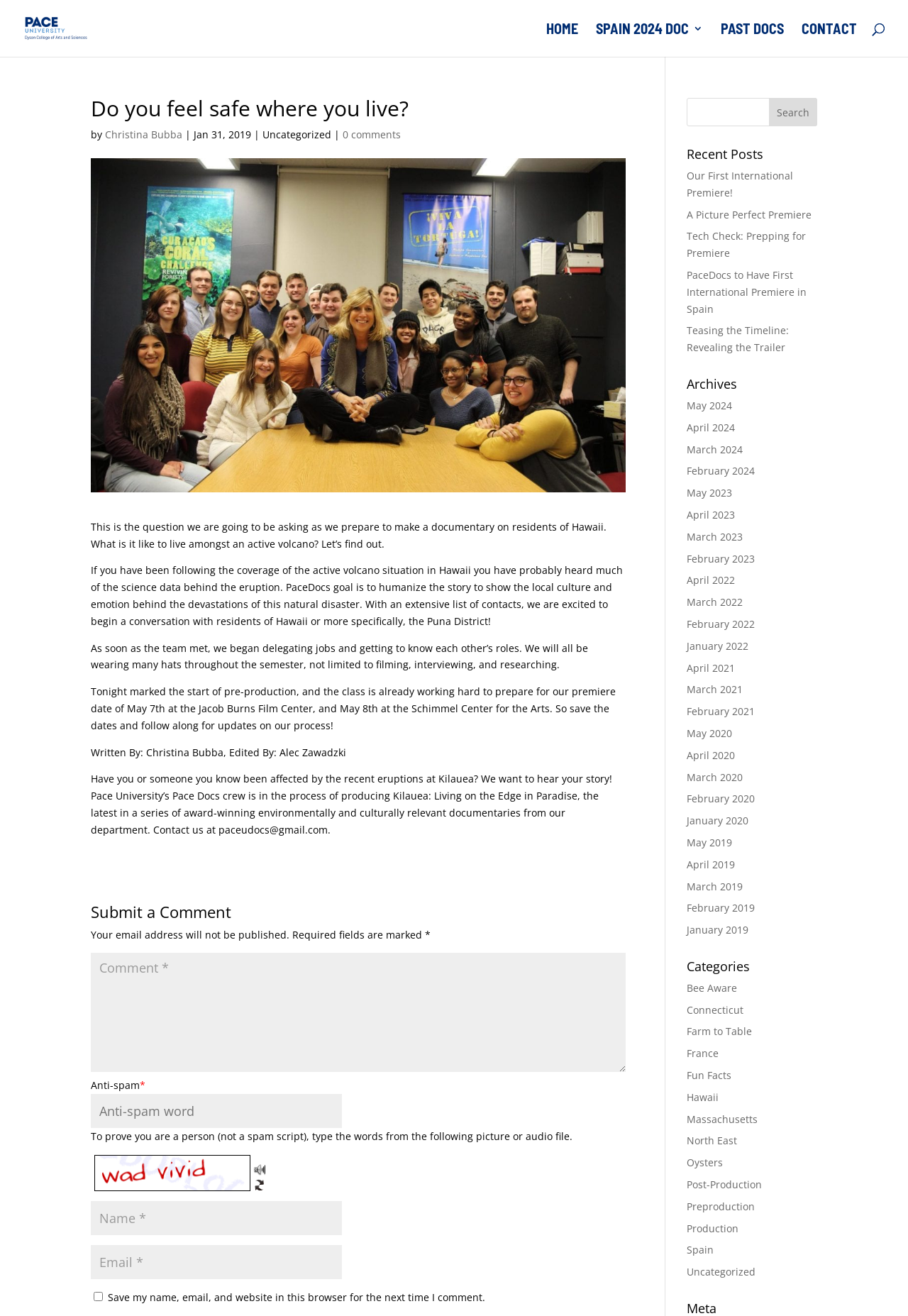Respond with a single word or phrase to the following question: What is the location of the active volcano?

Hawaii